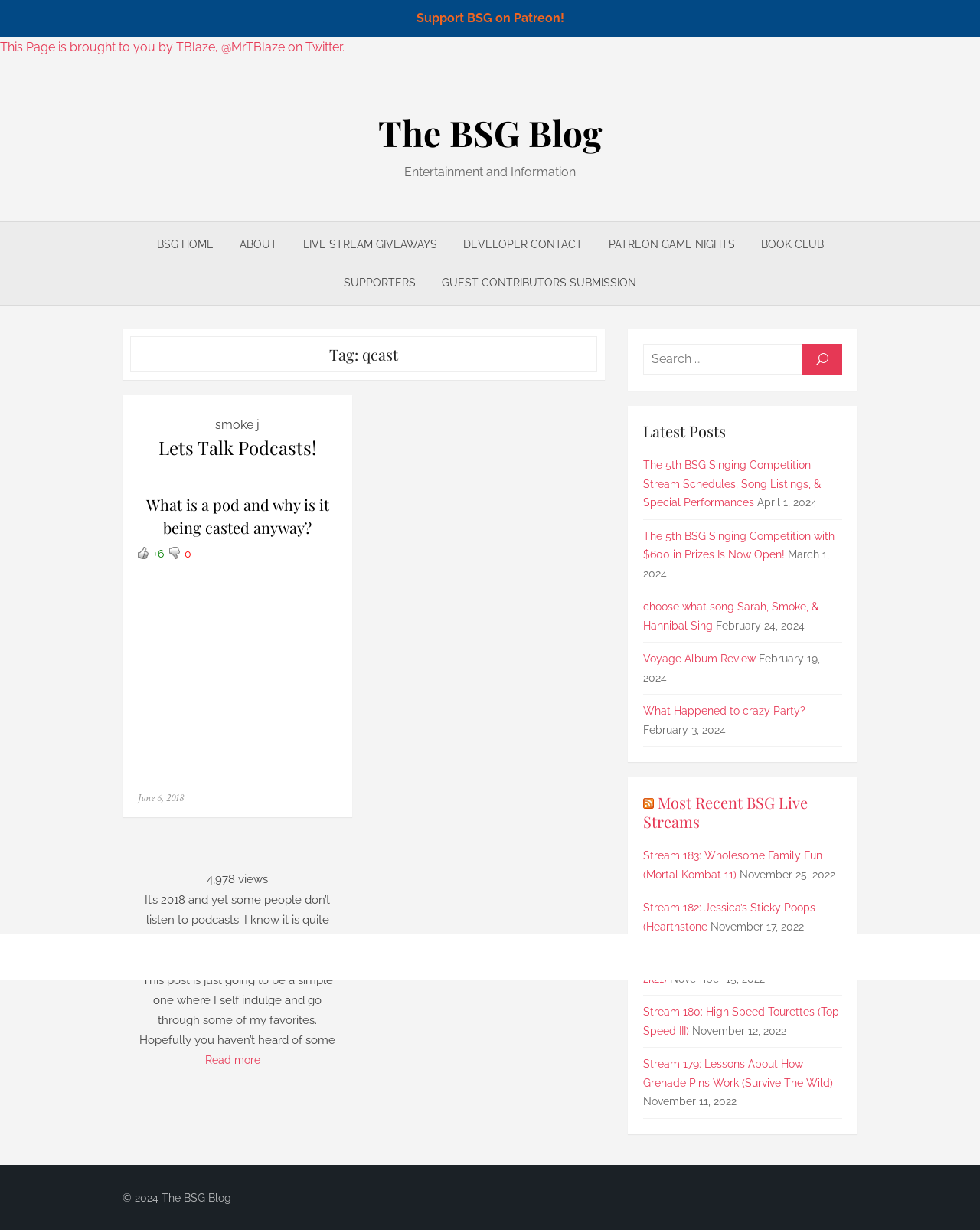Please predict the bounding box coordinates (top-left x, top-left y, bottom-right x, bottom-right y) for the UI element in the screenshot that fits the description: What Happened to crazy Party?

[0.656, 0.573, 0.822, 0.583]